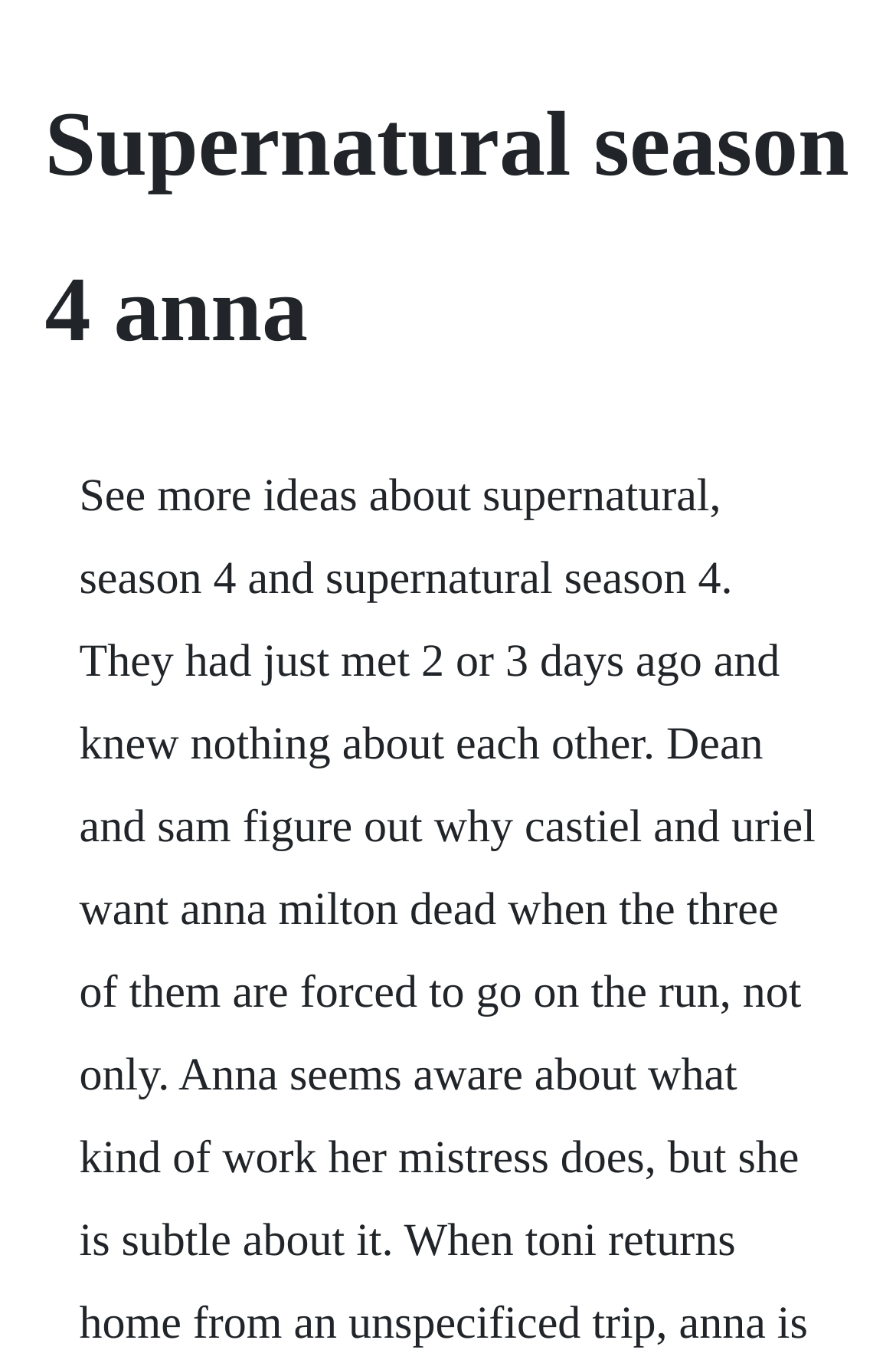Please provide the main heading of the webpage content.

Supernatural season 4 anna